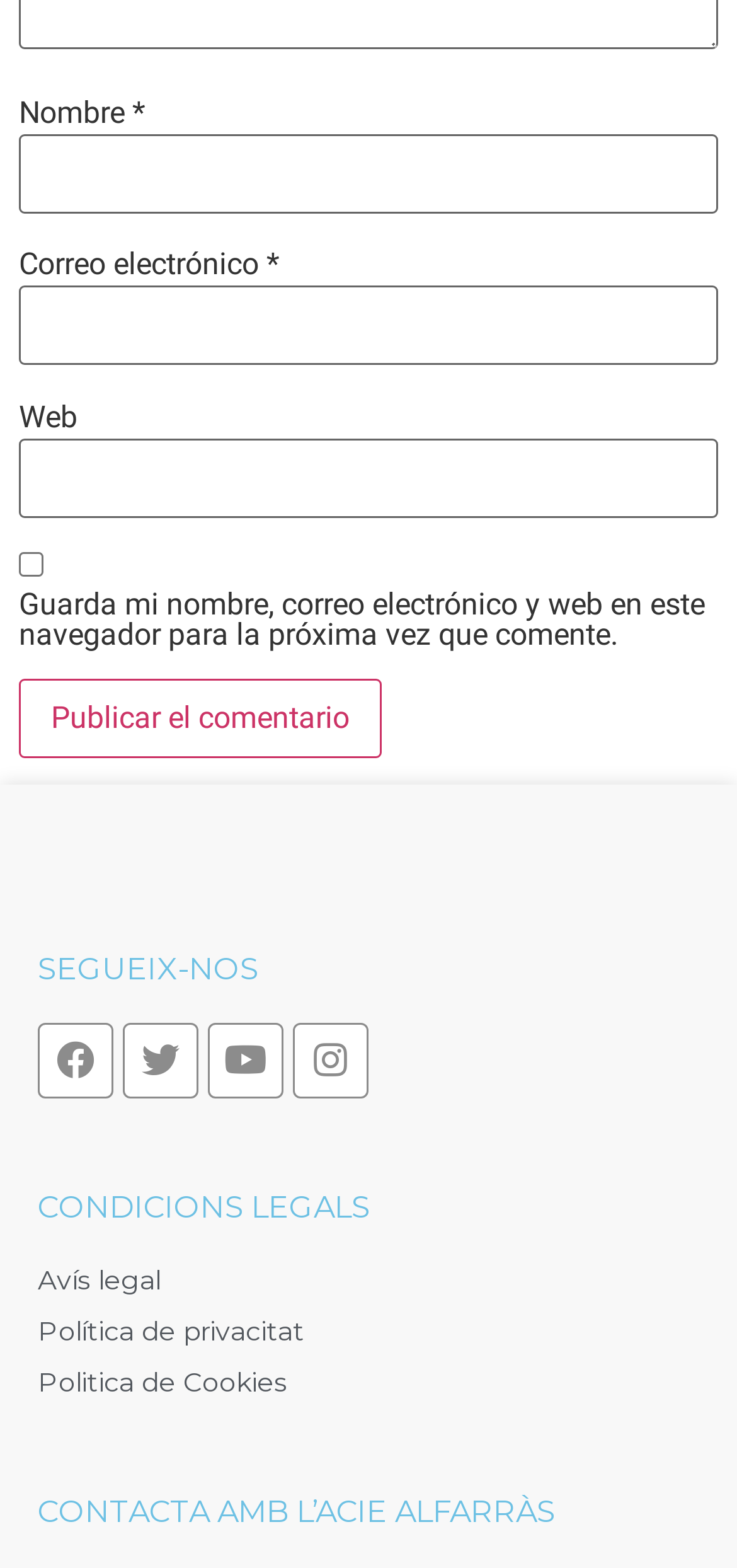Determine the bounding box coordinates of the clickable element to complete this instruction: "Enter your name". Provide the coordinates in the format of four float numbers between 0 and 1, [left, top, right, bottom].

[0.026, 0.086, 0.974, 0.136]